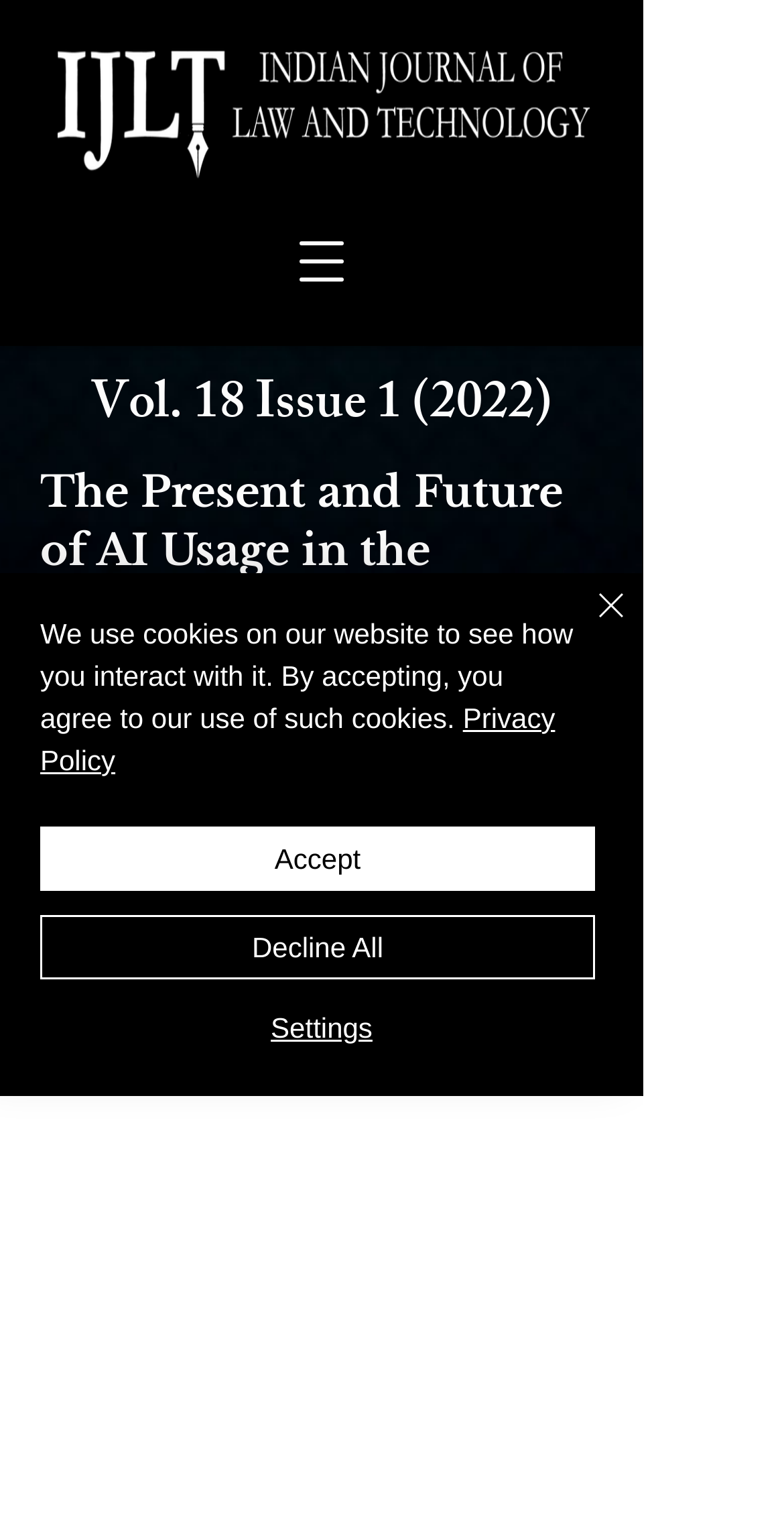Answer the question in one word or a short phrase:
How many buttons are there in the alert section?

4